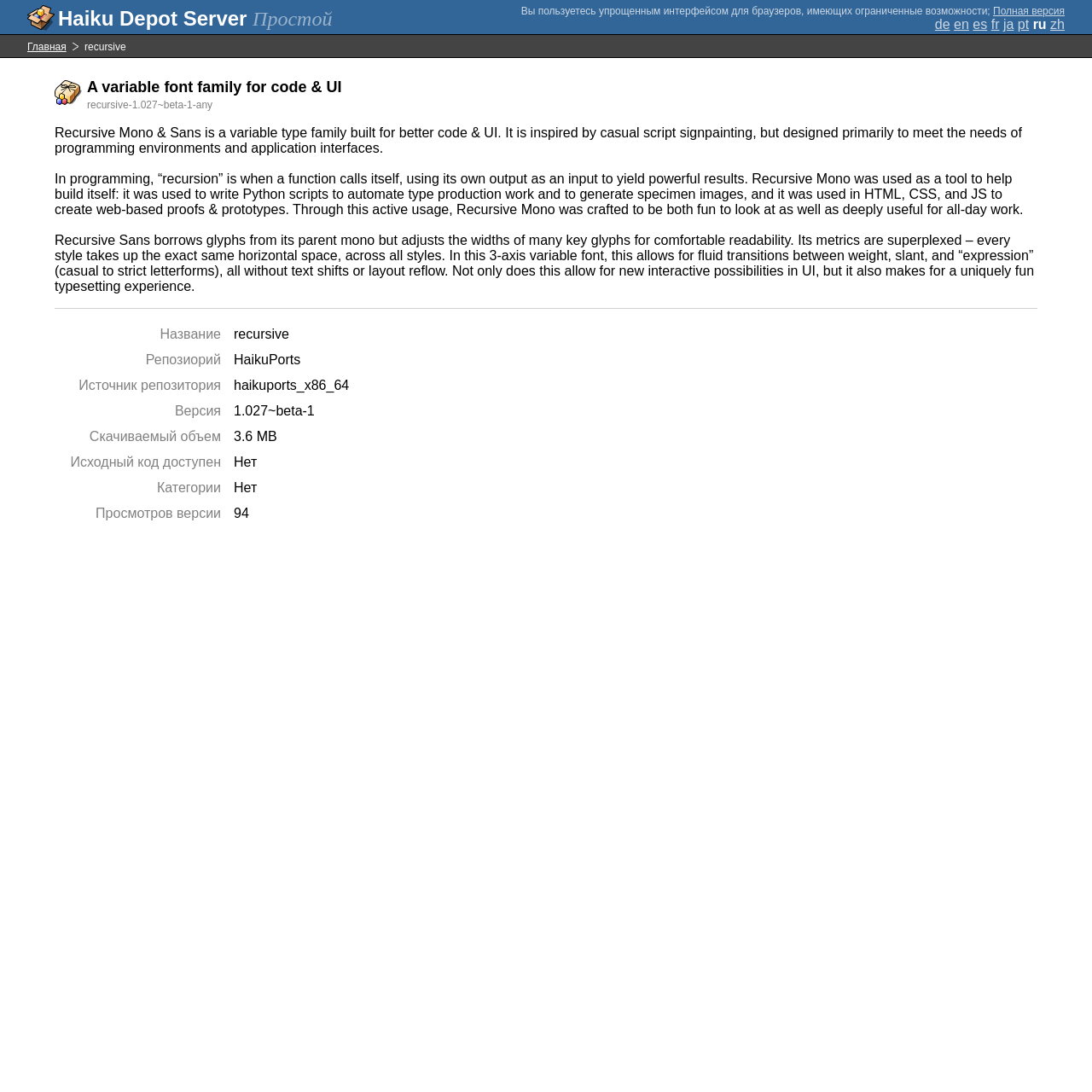Refer to the element description Главная and identify the corresponding bounding box in the screenshot. Format the coordinates as (top-left x, top-left y, bottom-right x, bottom-right y) with values in the range of 0 to 1.

[0.025, 0.038, 0.061, 0.048]